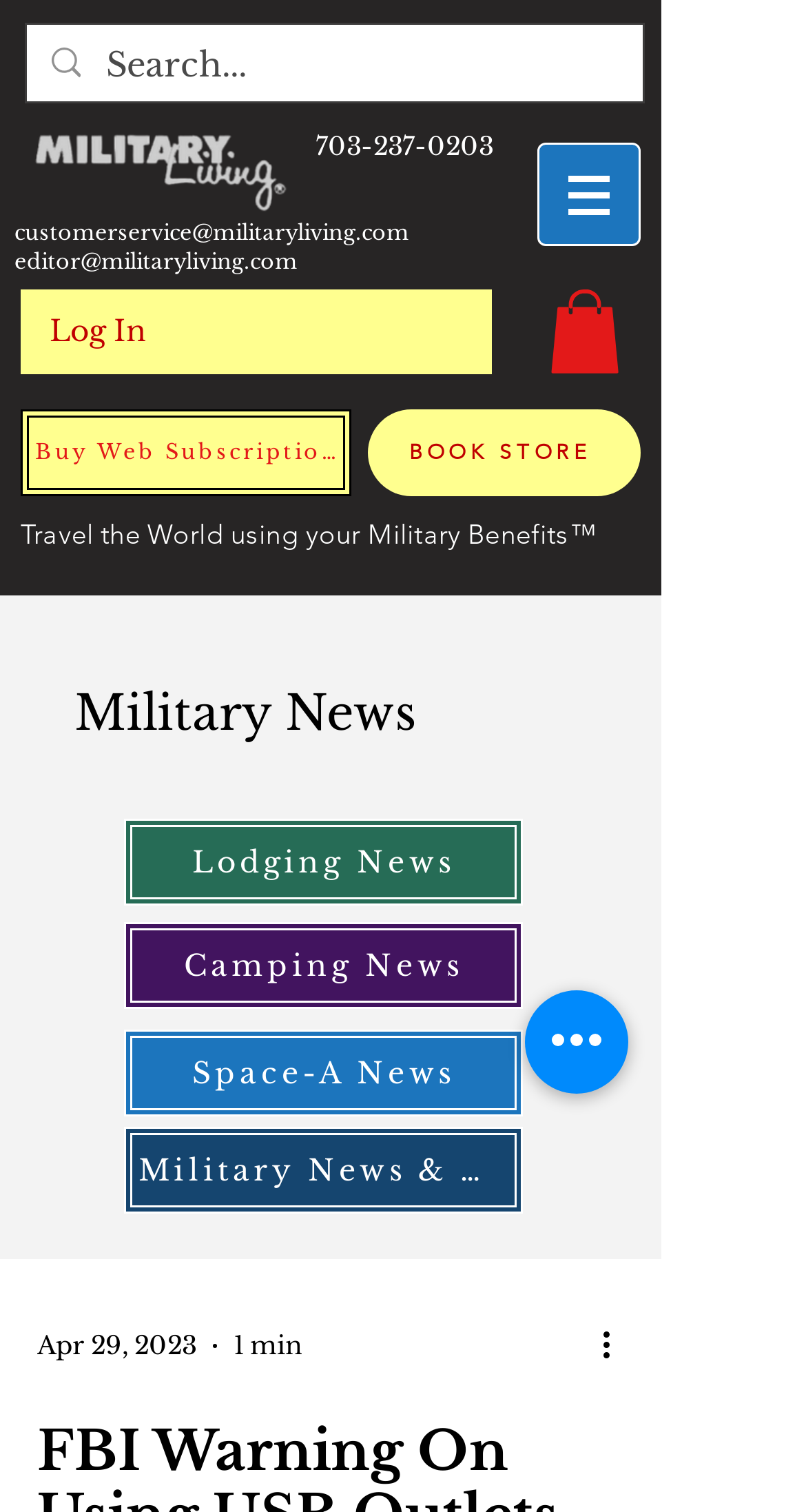Determine the bounding box coordinates of the section I need to click to execute the following instruction: "More actions on Military News & Discounts". Provide the coordinates as four float numbers between 0 and 1, i.e., [left, top, right, bottom].

[0.738, 0.873, 0.8, 0.906]